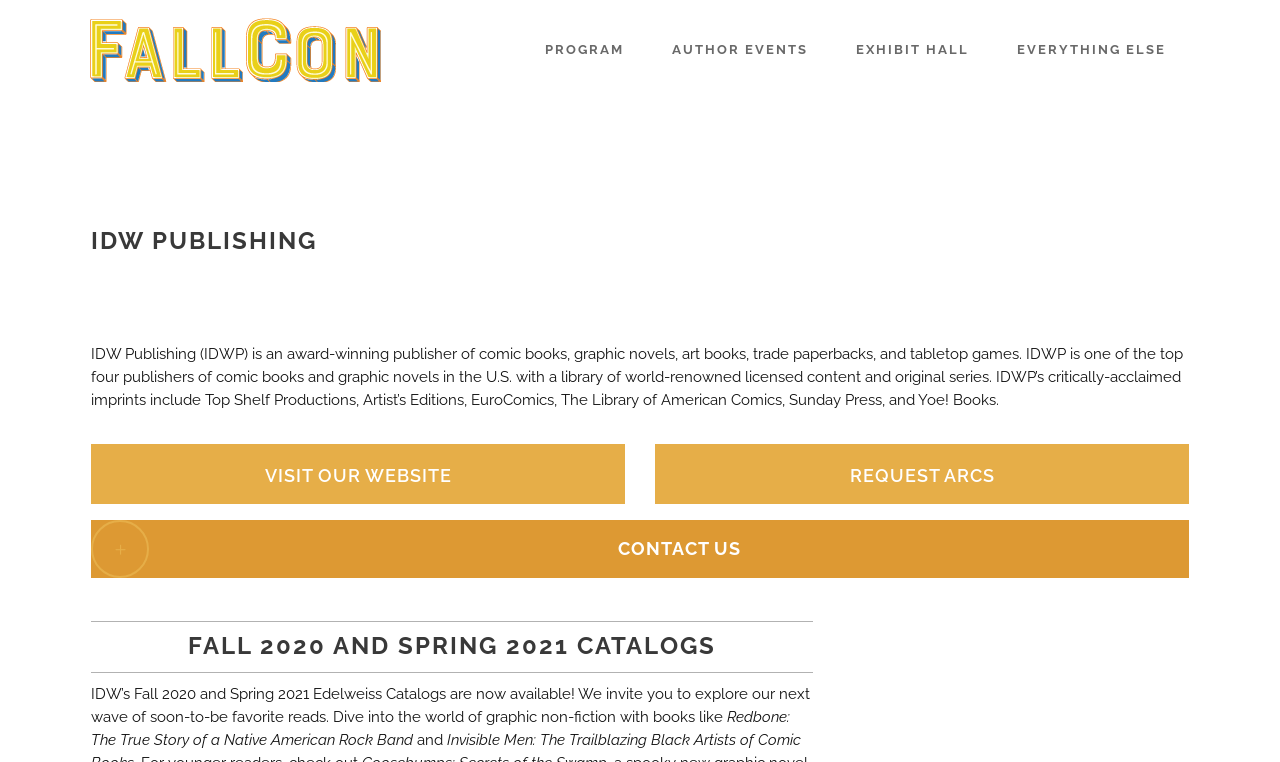Based on the description "Program", find the bounding box of the specified UI element.

[0.407, 0.0, 0.506, 0.131]